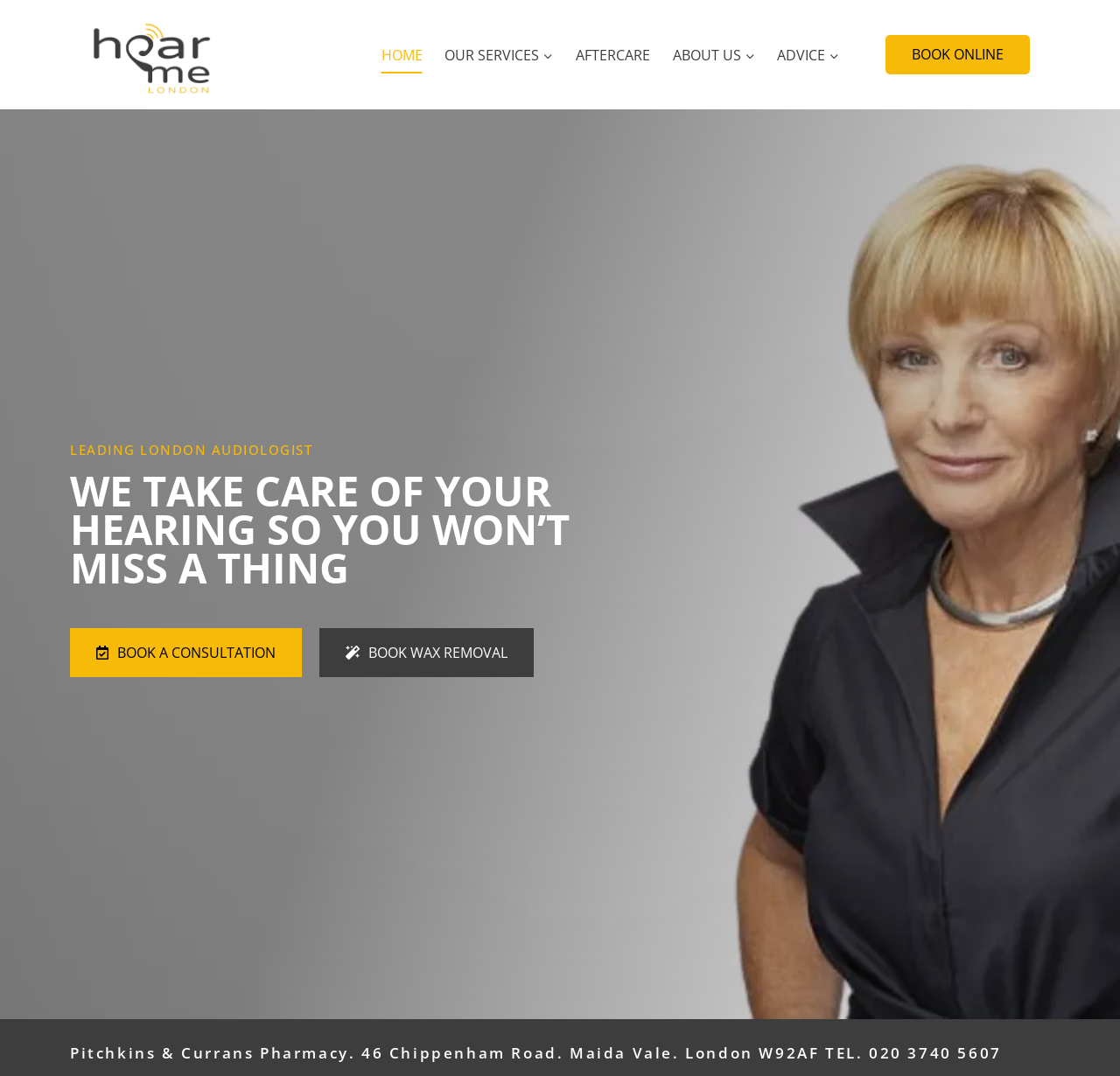What is the main service offered by the audiologist?
Please give a detailed answer to the question using the information shown in the image.

I inferred the main service offered by the audiologist by considering the overall content of the webpage, including the heading 'LEADING LONDON AUDIOLOGIST' and the StaticText element with the description 'WE TAKE CARE OF YOUR HEARING SO YOU WON’T MISS A THING'. This suggests that the audiologist's primary service is related to hearing care.